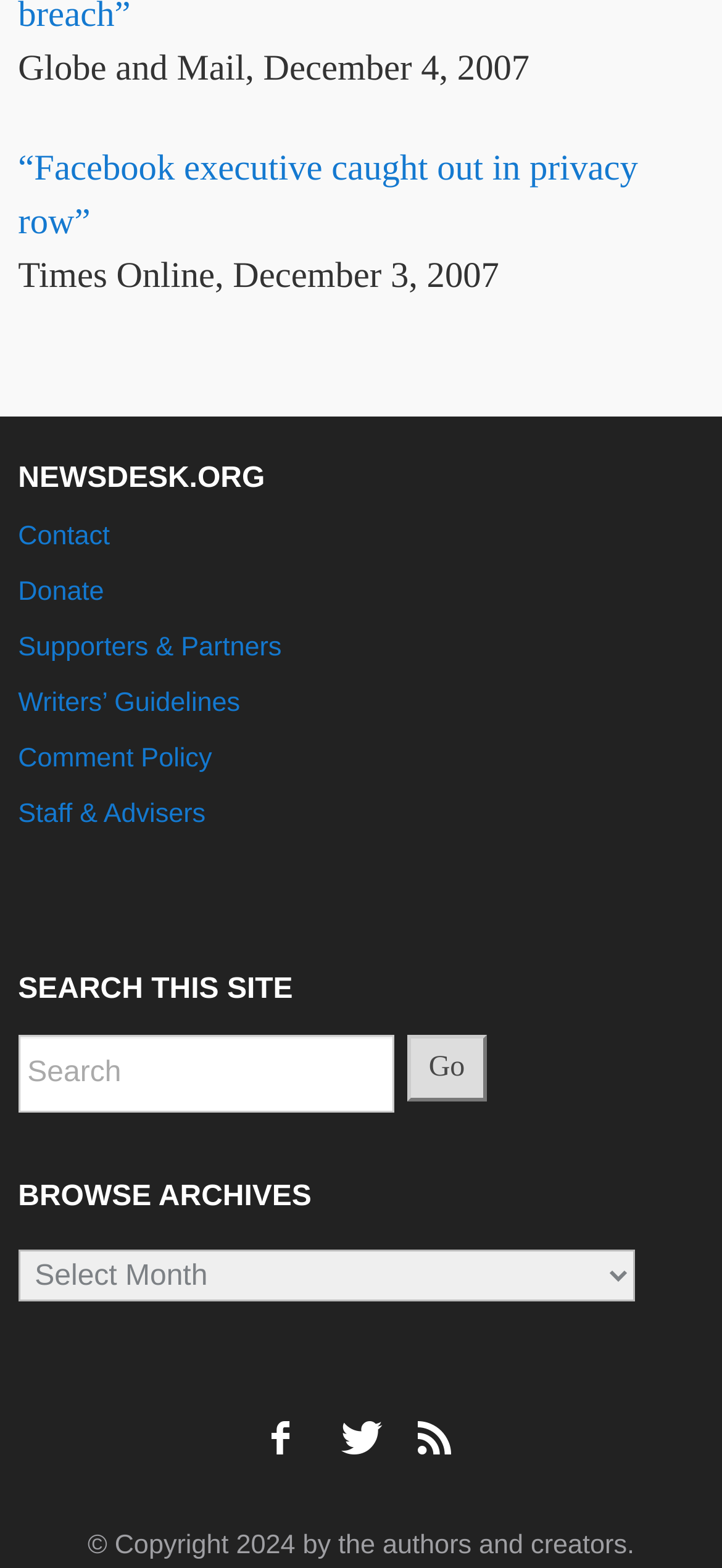Based on the visual content of the image, answer the question thoroughly: What is the purpose of the search box?

The search box is located in the middle section of the webpage, with a heading 'SEARCH THIS SITE' above it. It has a text box and a 'Go' button, indicating that it is meant to be used to search for content within the website.